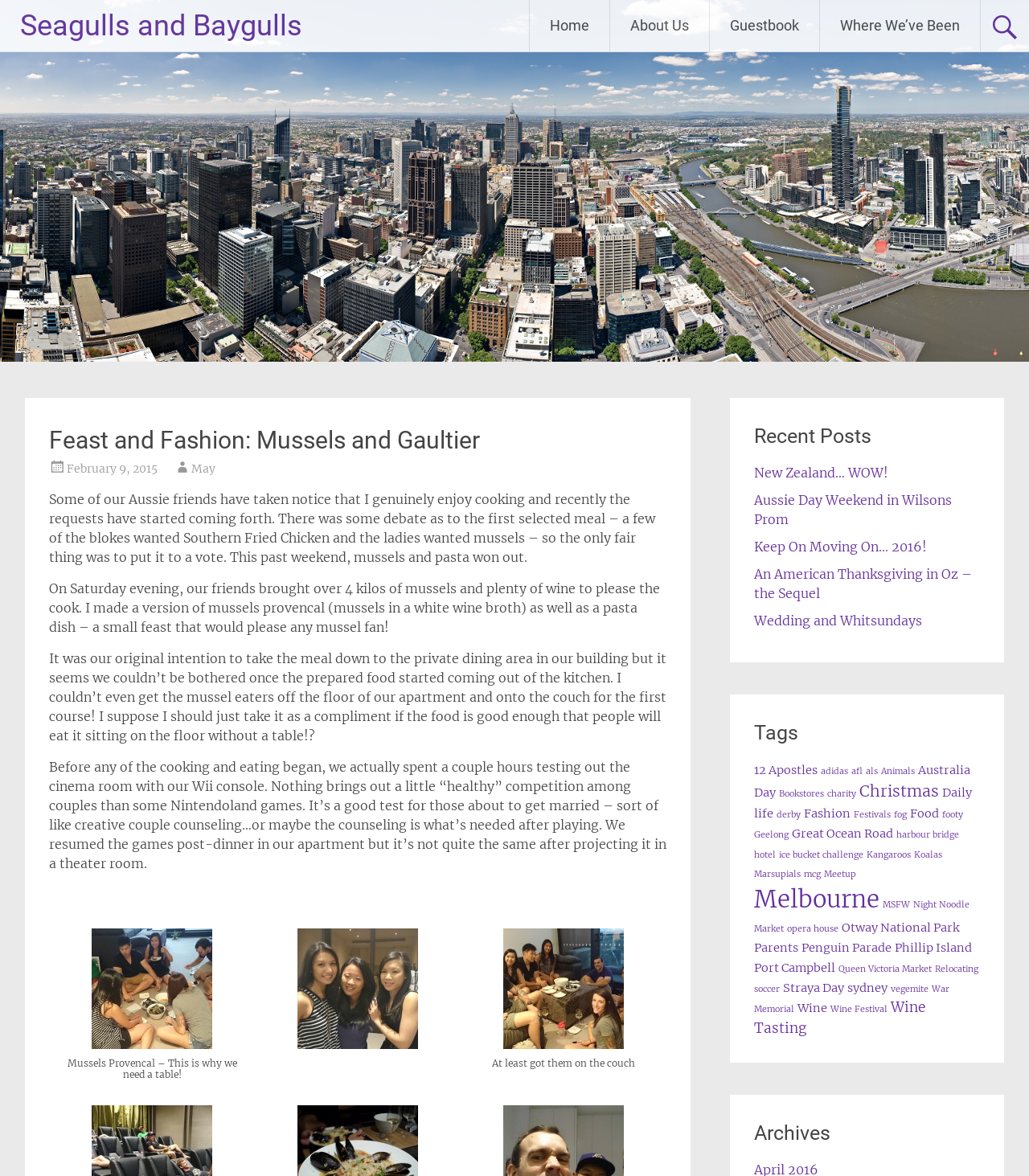Please find the bounding box coordinates of the element that must be clicked to perform the given instruction: "Explore the tag 'Fashion'". The coordinates should be four float numbers from 0 to 1, i.e., [left, top, right, bottom].

[0.781, 0.686, 0.827, 0.698]